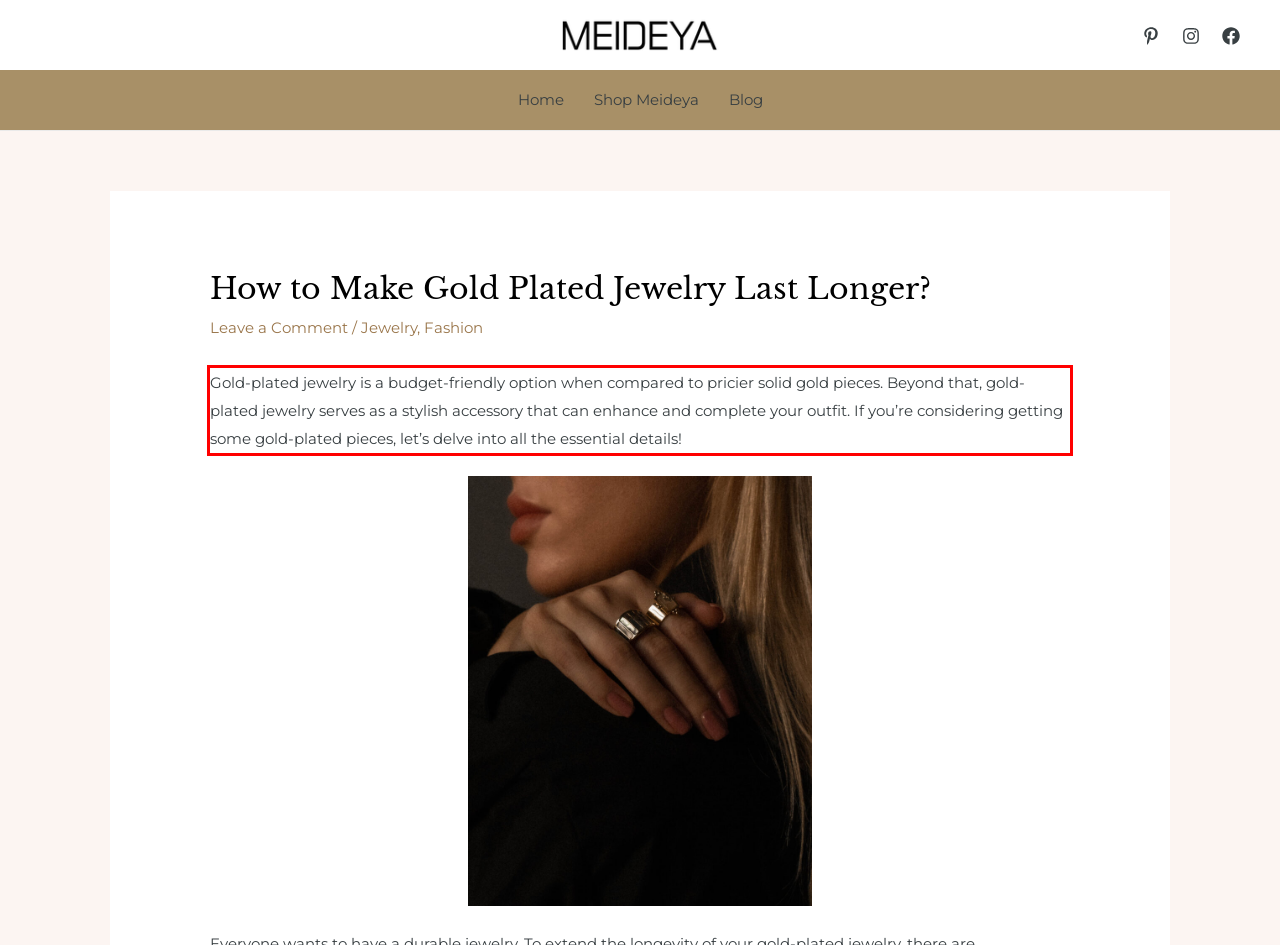Within the provided webpage screenshot, find the red rectangle bounding box and perform OCR to obtain the text content.

Gold-plated jewelry is a budget-friendly option when compared to pricier solid gold pieces. Beyond that, gold-plated jewelry serves as a stylish accessory that can enhance and complete your outfit. If you’re considering getting some gold-plated pieces, let’s delve into all the essential details!